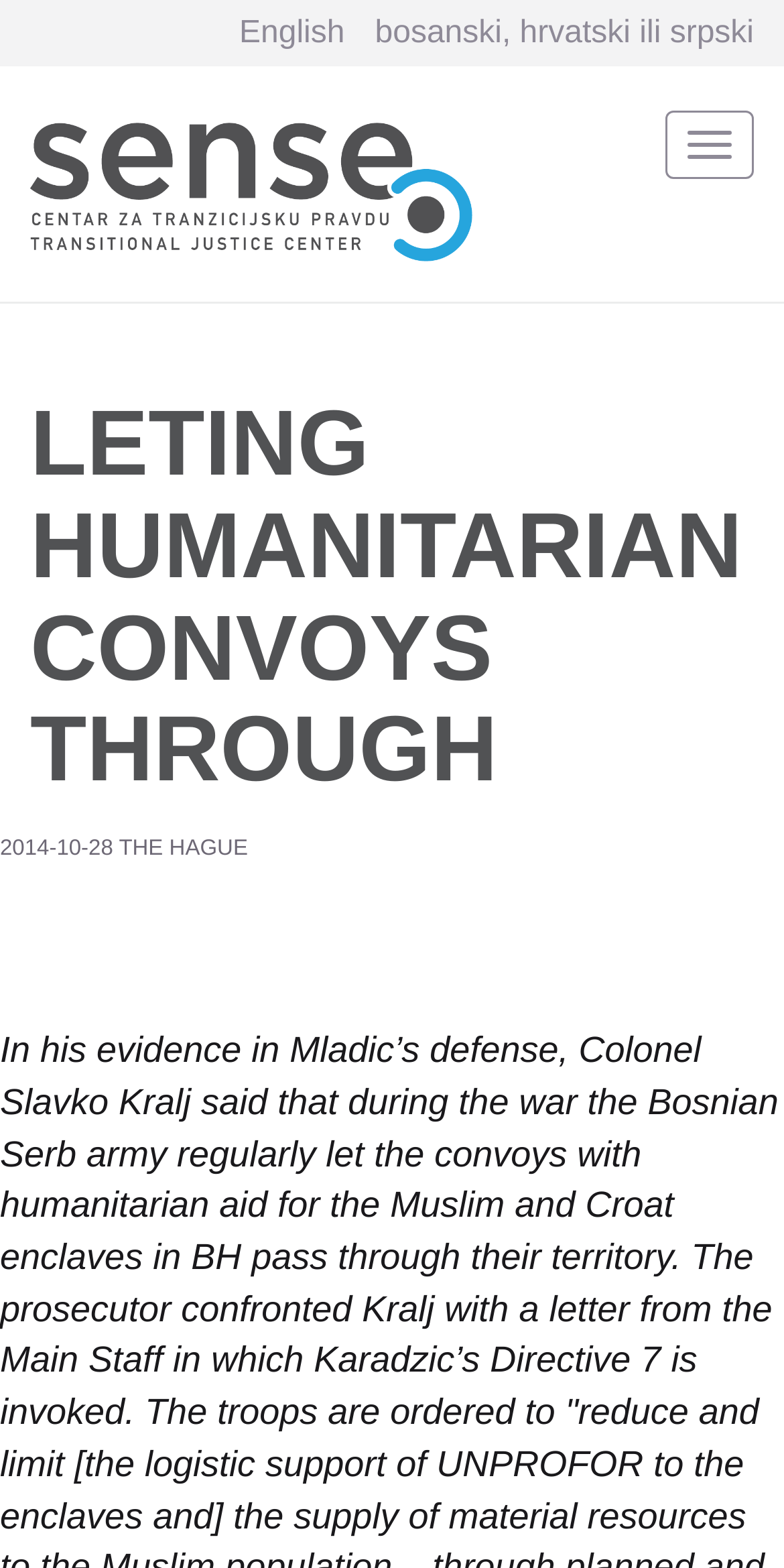Identify the bounding box for the UI element specified in this description: "bosanski, hrvatski ili srpski". The coordinates must be four float numbers between 0 and 1, formatted as [left, top, right, bottom].

[0.478, 0.01, 0.962, 0.032]